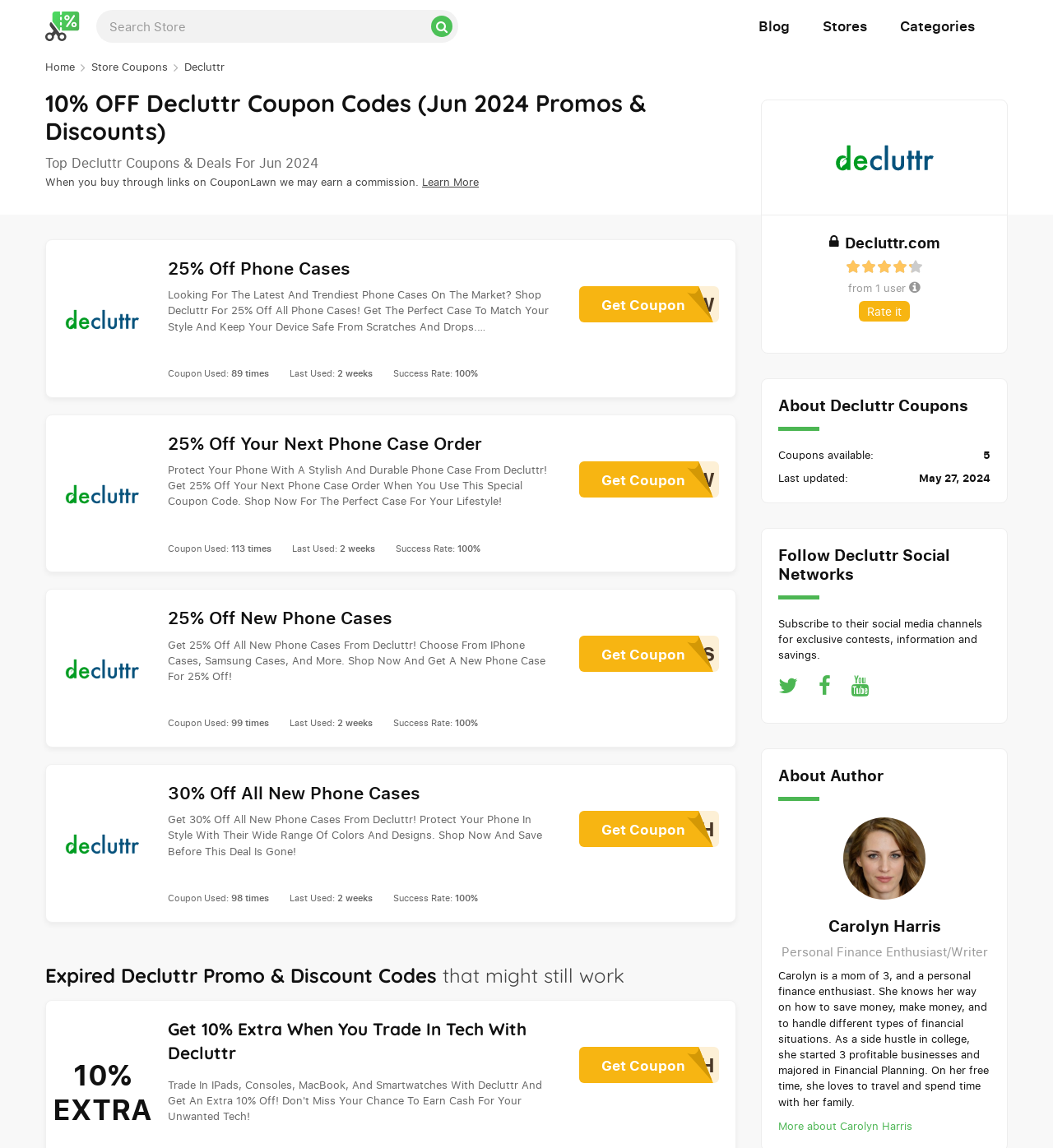Please find the bounding box coordinates of the element's region to be clicked to carry out this instruction: "Rate Decluttr coupons".

[0.816, 0.262, 0.864, 0.28]